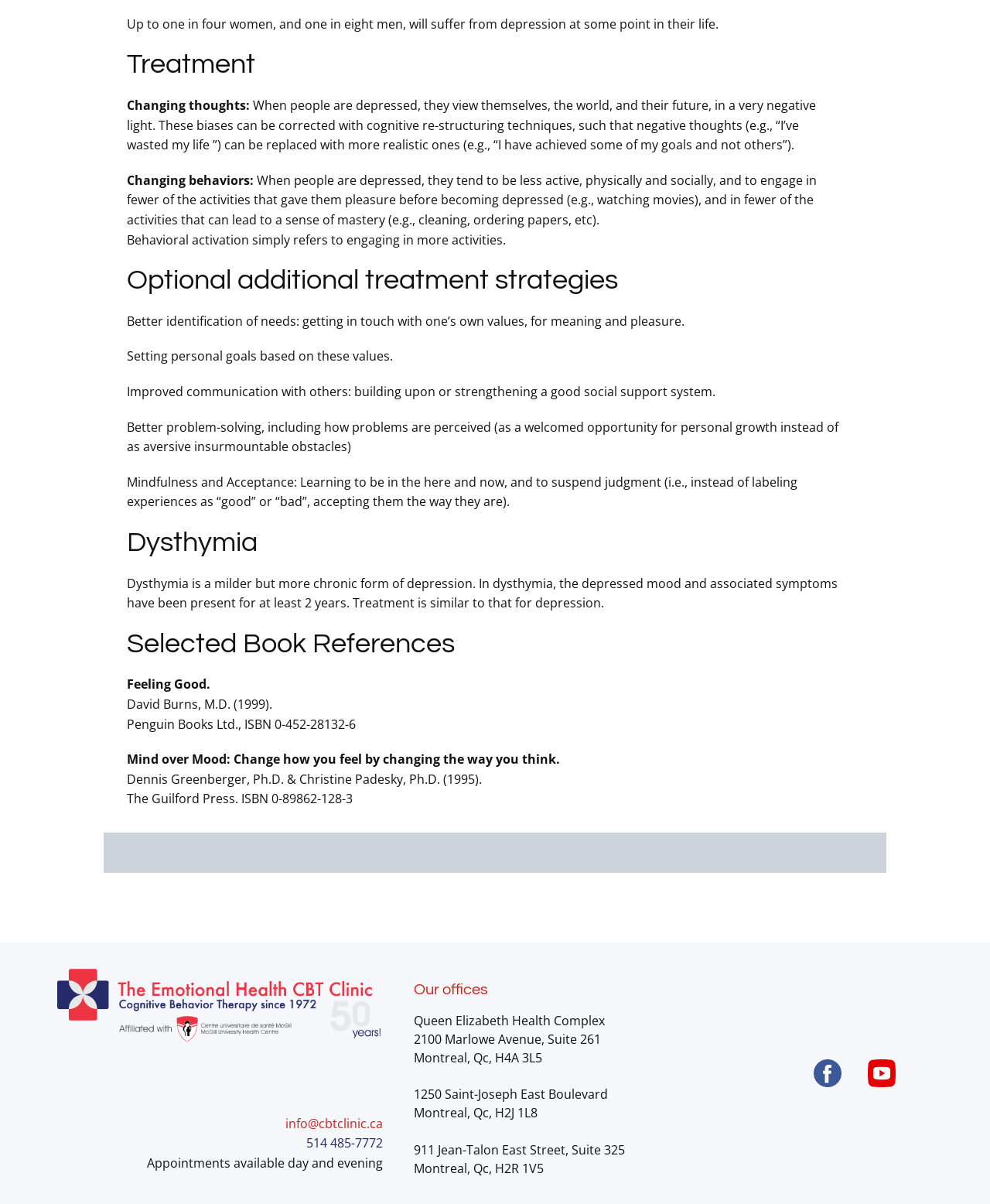Predict the bounding box for the UI component with the following description: "514 485-7772".

[0.309, 0.942, 0.387, 0.956]